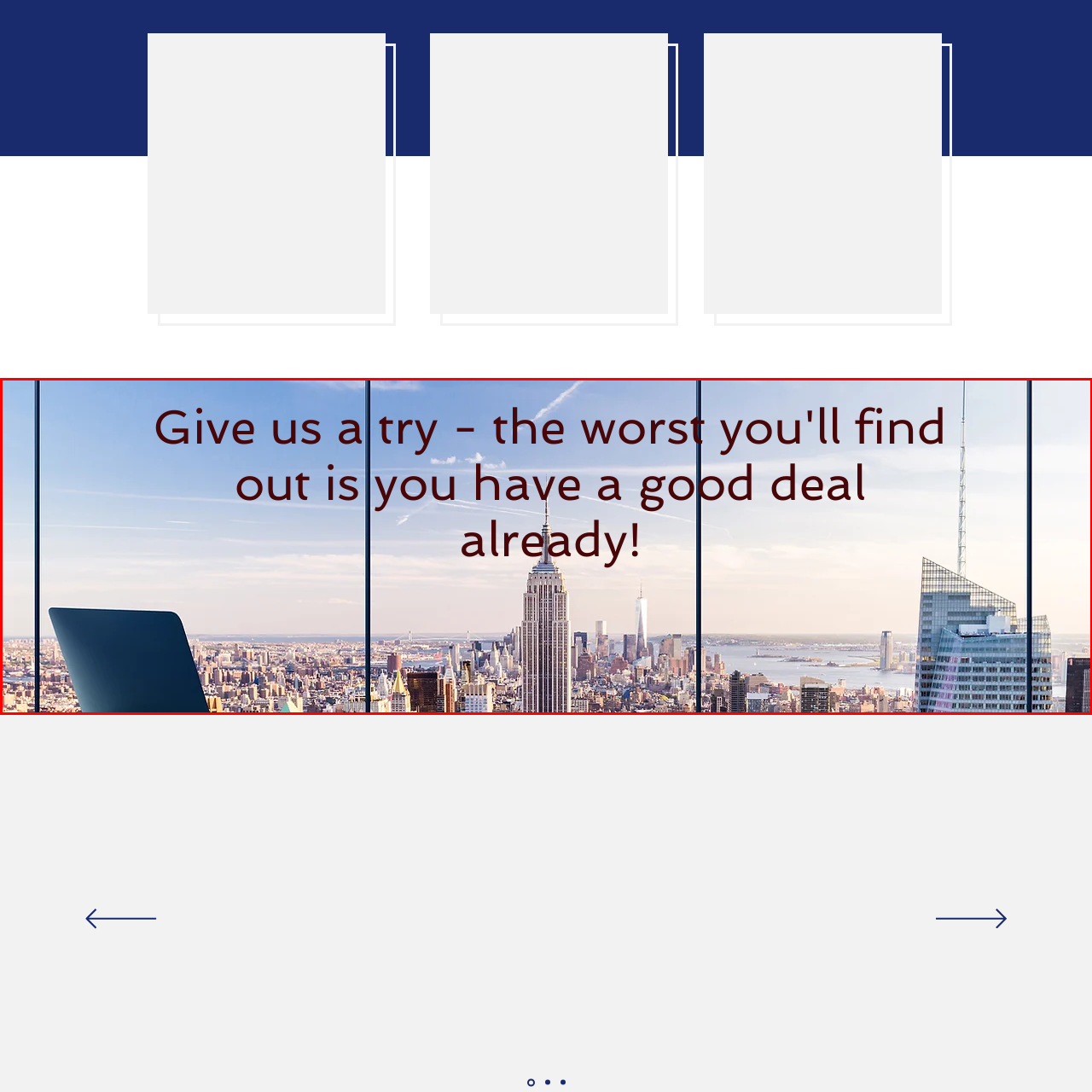What is the tone of the tagline in the image?
Pay attention to the part of the image enclosed by the red bounding box and respond to the question in detail.

The caption states that the tagline is bold and inviting, which suggests that it is encouraging viewers to take a chance and implies that they might discover unexpected benefits, creating a sense of optimism and friendliness.